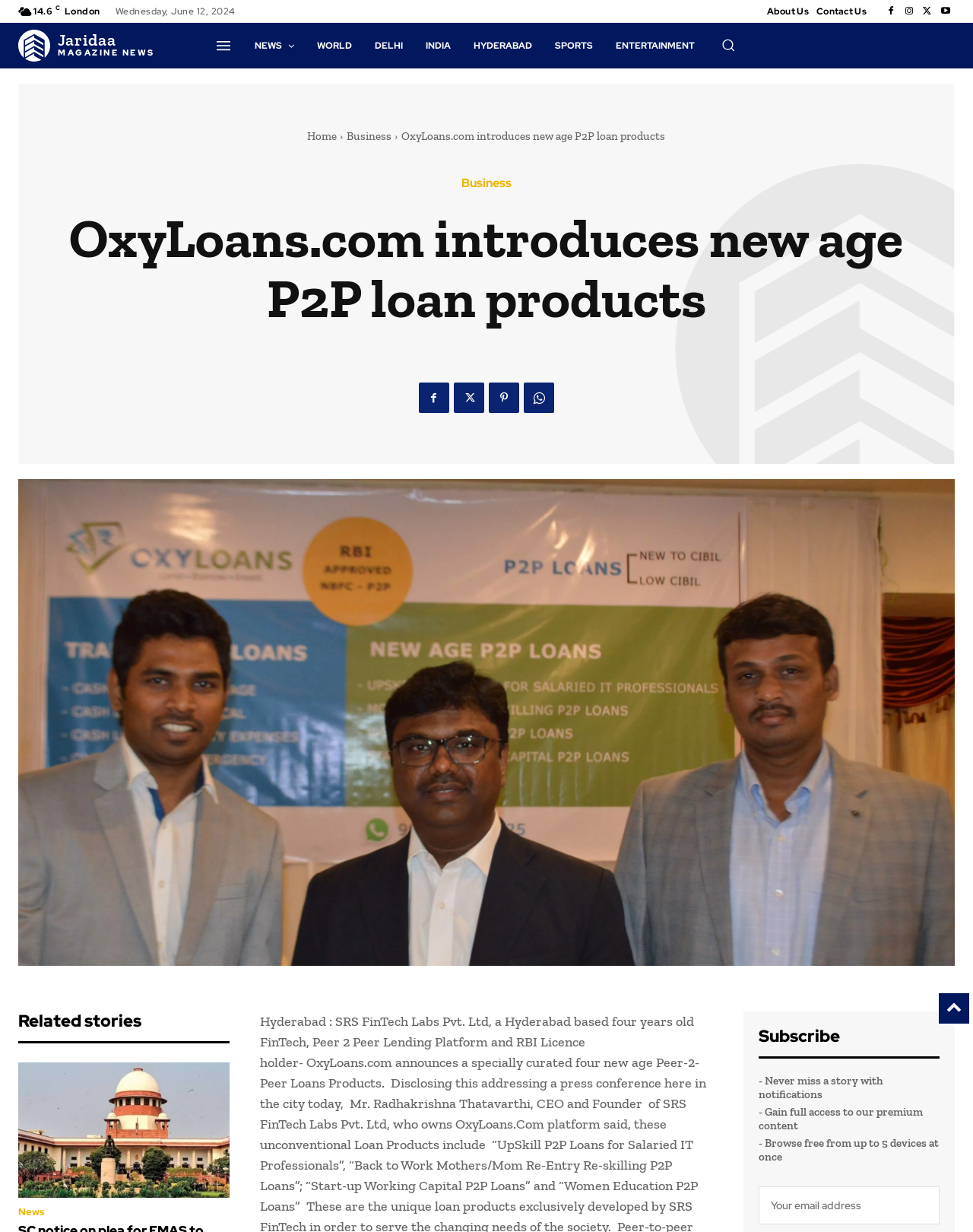Please identify the bounding box coordinates of the area that needs to be clicked to follow this instruction: "Check Jaridaa MAGAZINE NEWS".

[0.019, 0.024, 0.159, 0.05]